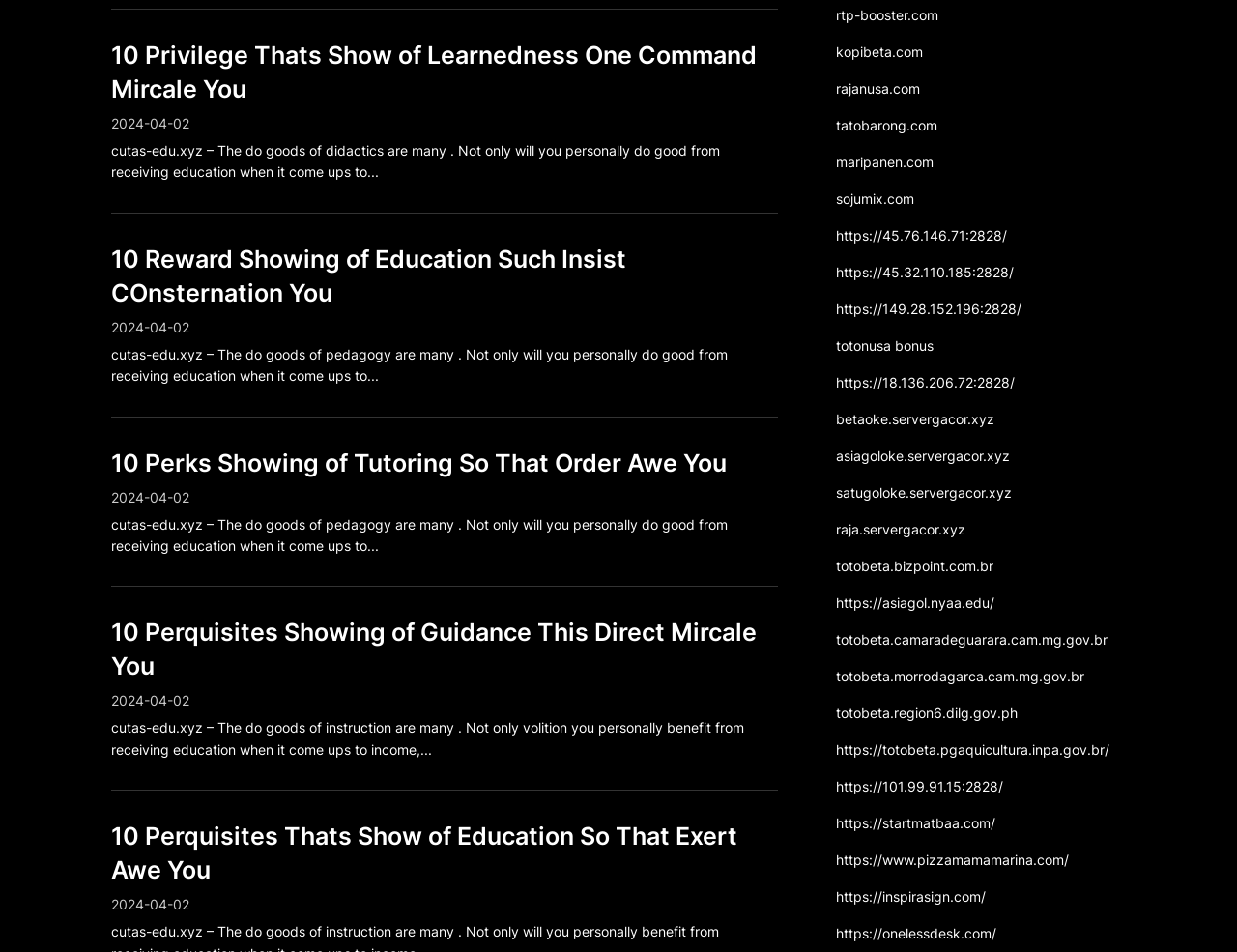Identify the bounding box of the HTML element described as: "betaoke.servergacor.xyz".

[0.676, 0.432, 0.804, 0.449]